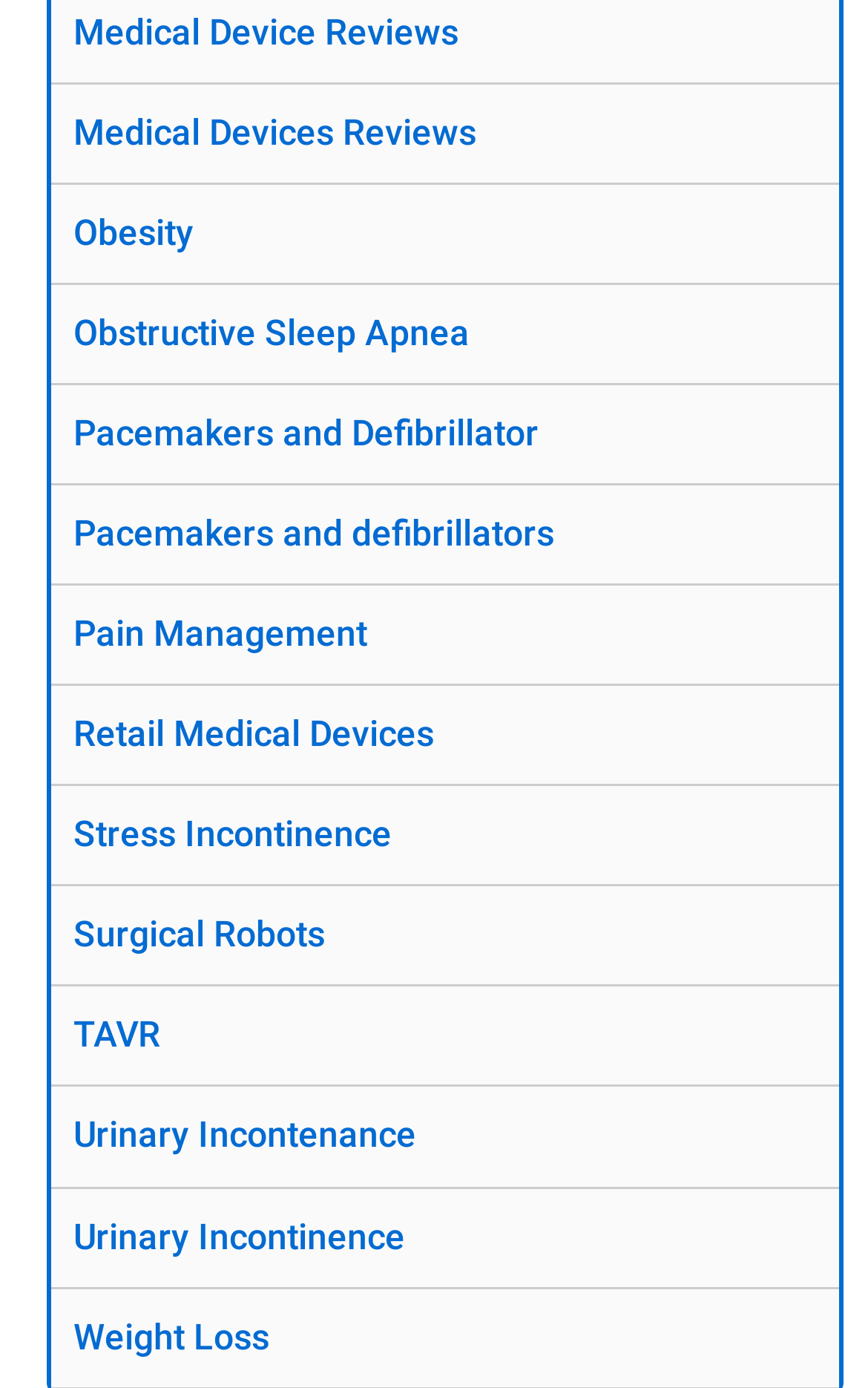What is the main topic of this webpage?
From the details in the image, provide a complete and detailed answer to the question.

Based on the links provided on the webpage, it appears that the main topic is related to medical devices, as there are multiple links to specific types of medical devices and conditions, such as pacemakers, surgical robots, and obesity.